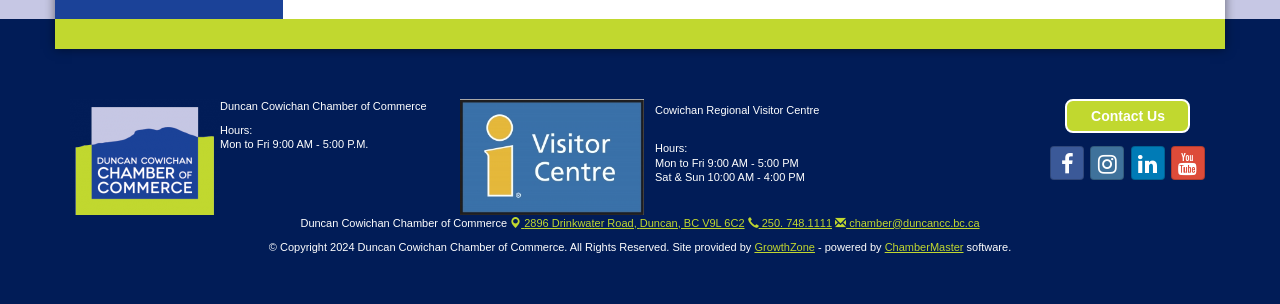What are the hours of operation for the Cowichan Regional Visitor Centre?
Based on the image, respond with a single word or phrase.

Mon to Fri 9:00 AM - 5:00 PM, Sat & Sun 10:00 AM - 4:00 PM